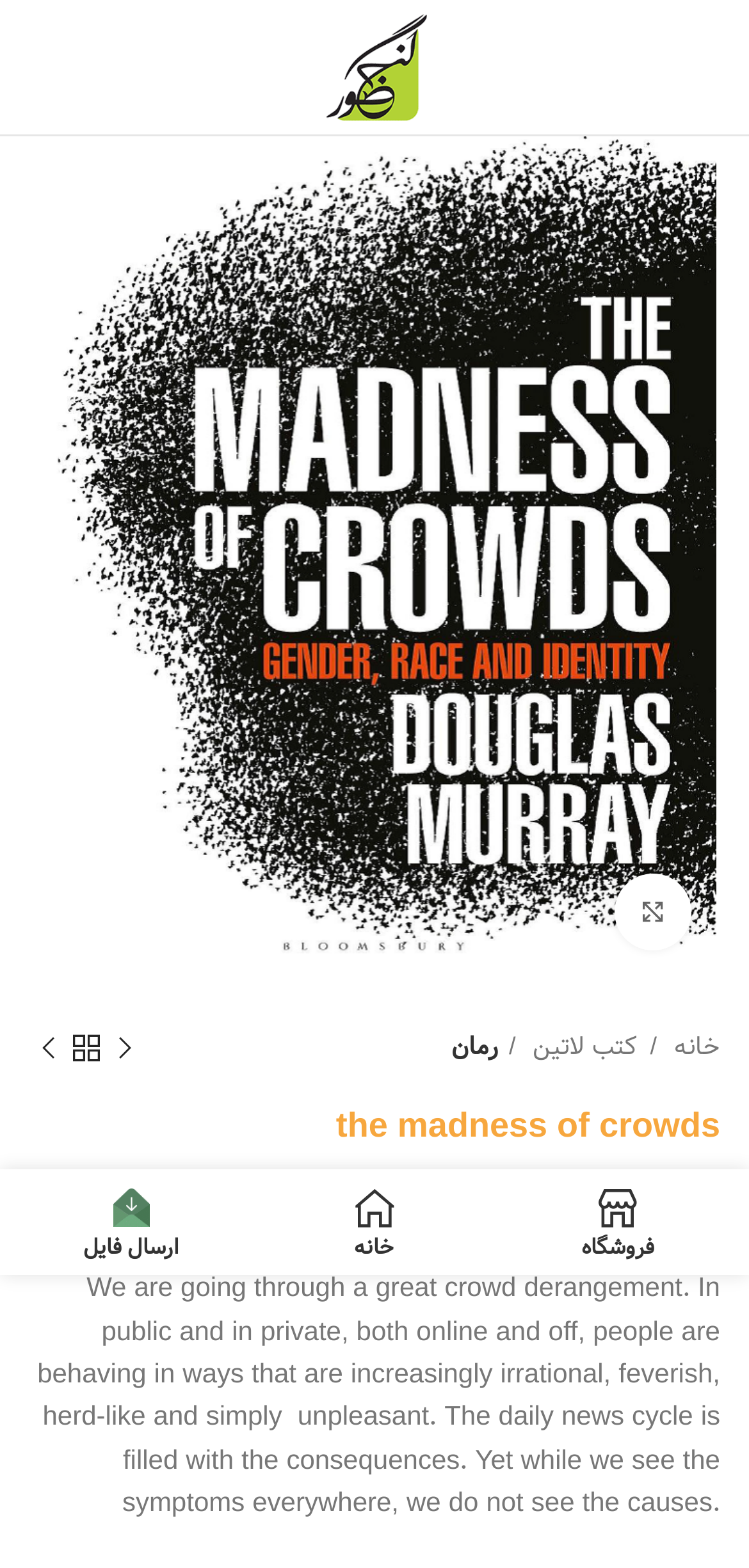Using the provided description: "alt="چاپ گنج حضور"", find the bounding box coordinates of the corresponding UI element. The output should be four float numbers between 0 and 1, in the format [left, top, right, bottom].

[0.428, 0.028, 0.572, 0.057]